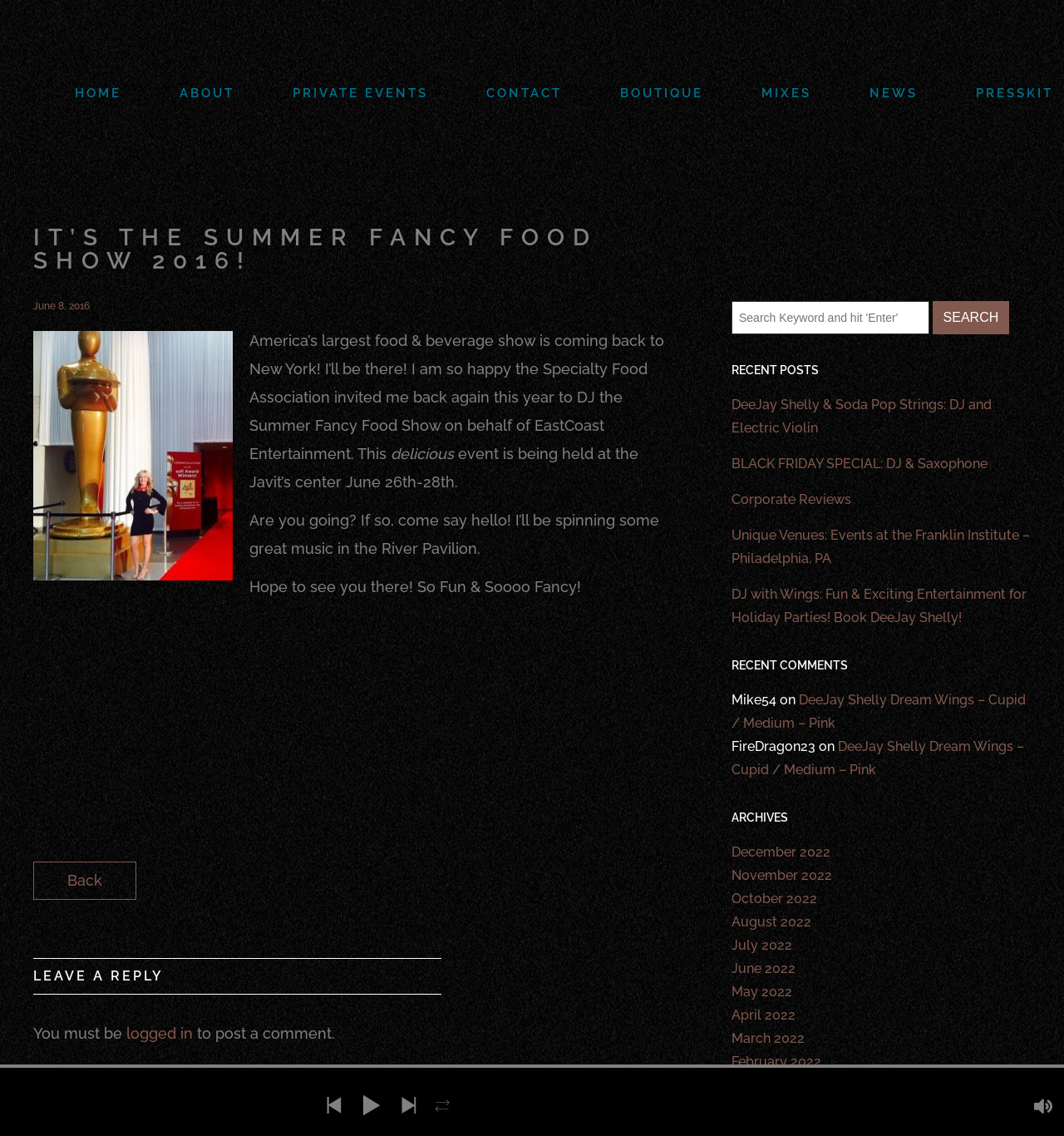Give a one-word or short phrase answer to the question: 
What is the event mentioned in the article?

Summer Fancy Food Show 2016